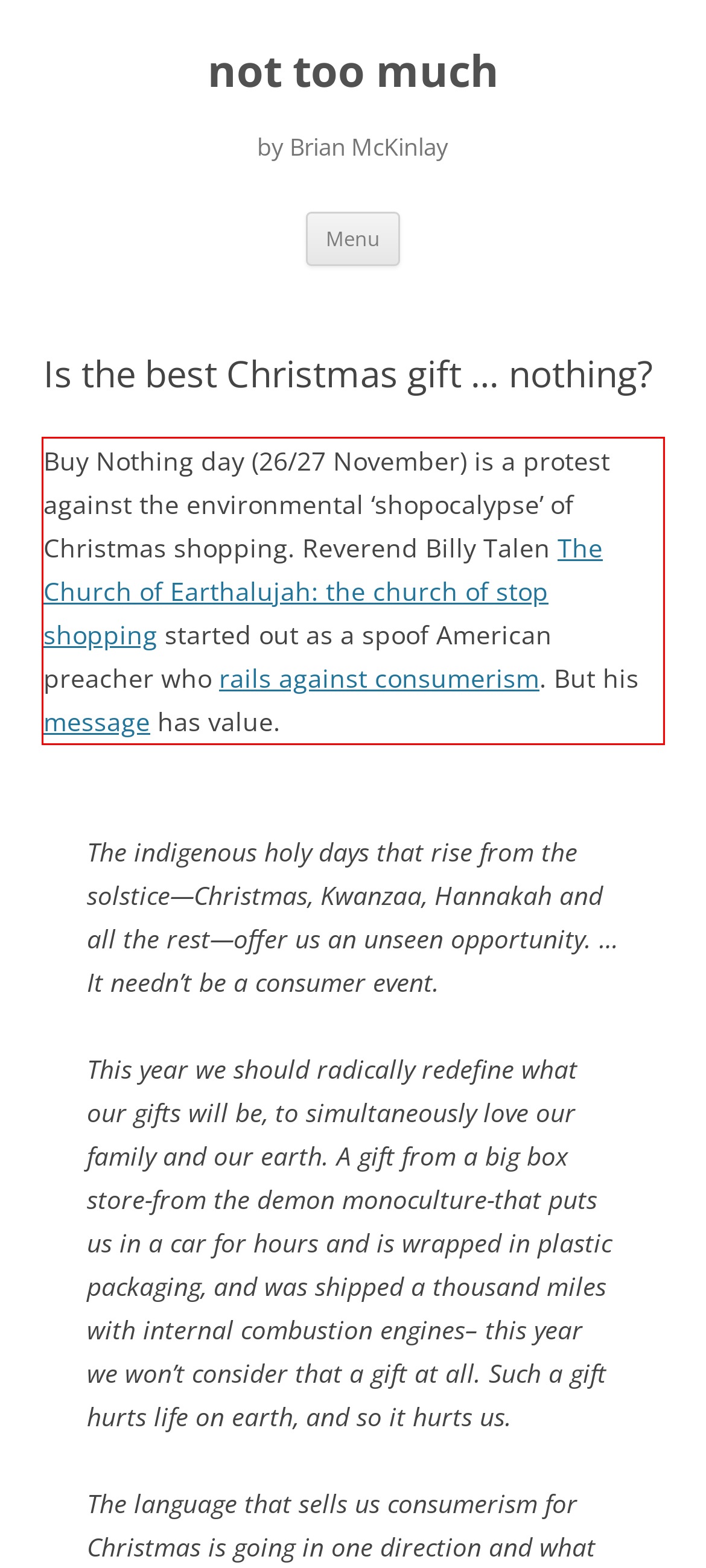Analyze the screenshot of the webpage that features a red bounding box and recognize the text content enclosed within this red bounding box.

Buy Nothing day (26/27 November) is a protest against the environmental ‘shopocalypse’ of Christmas shopping. Reverend Billy Talen The Church of Earthalujah: the church of stop shopping started out as a spoof American preacher who rails against consumerism. But his message has value.